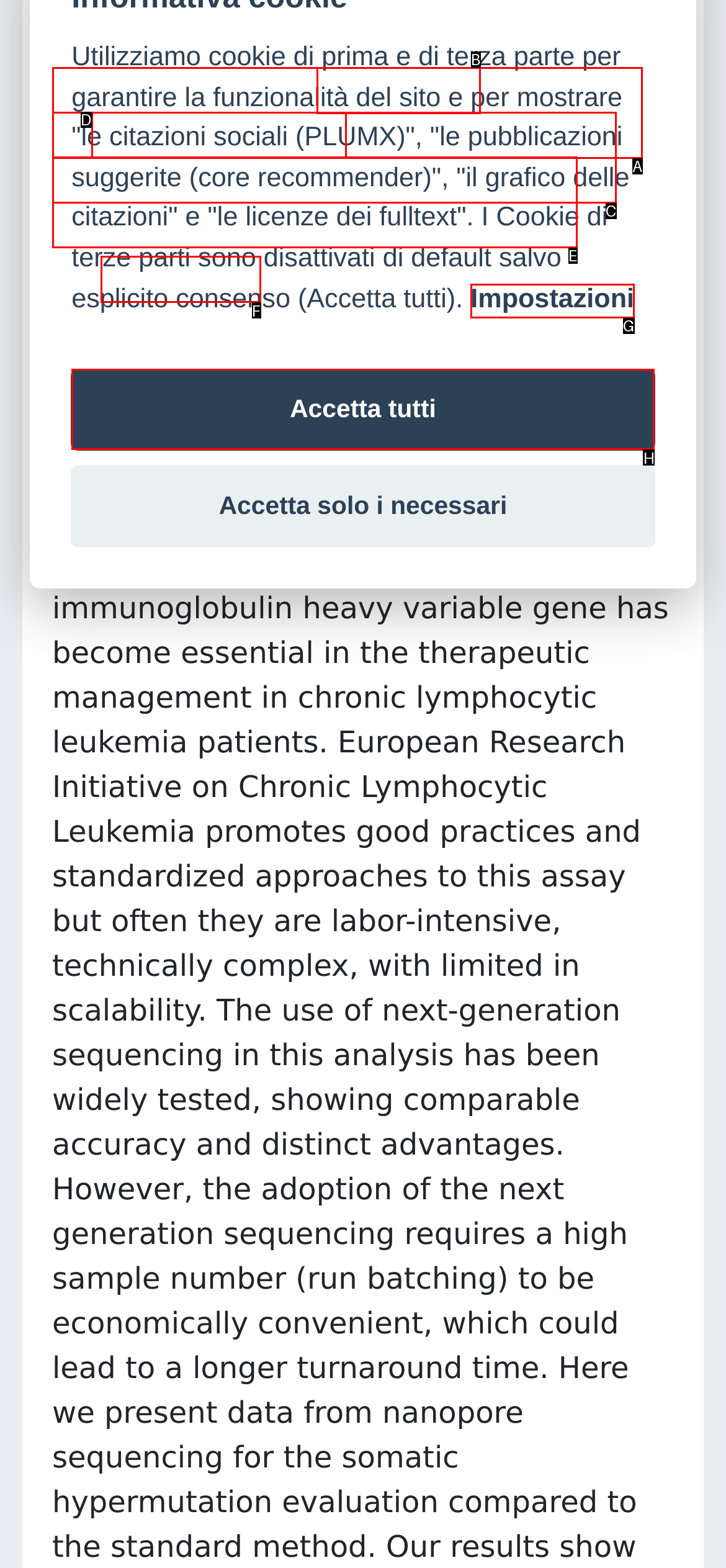Given the description: Impostazioni, select the HTML element that best matches it. Reply with the letter of your chosen option.

G